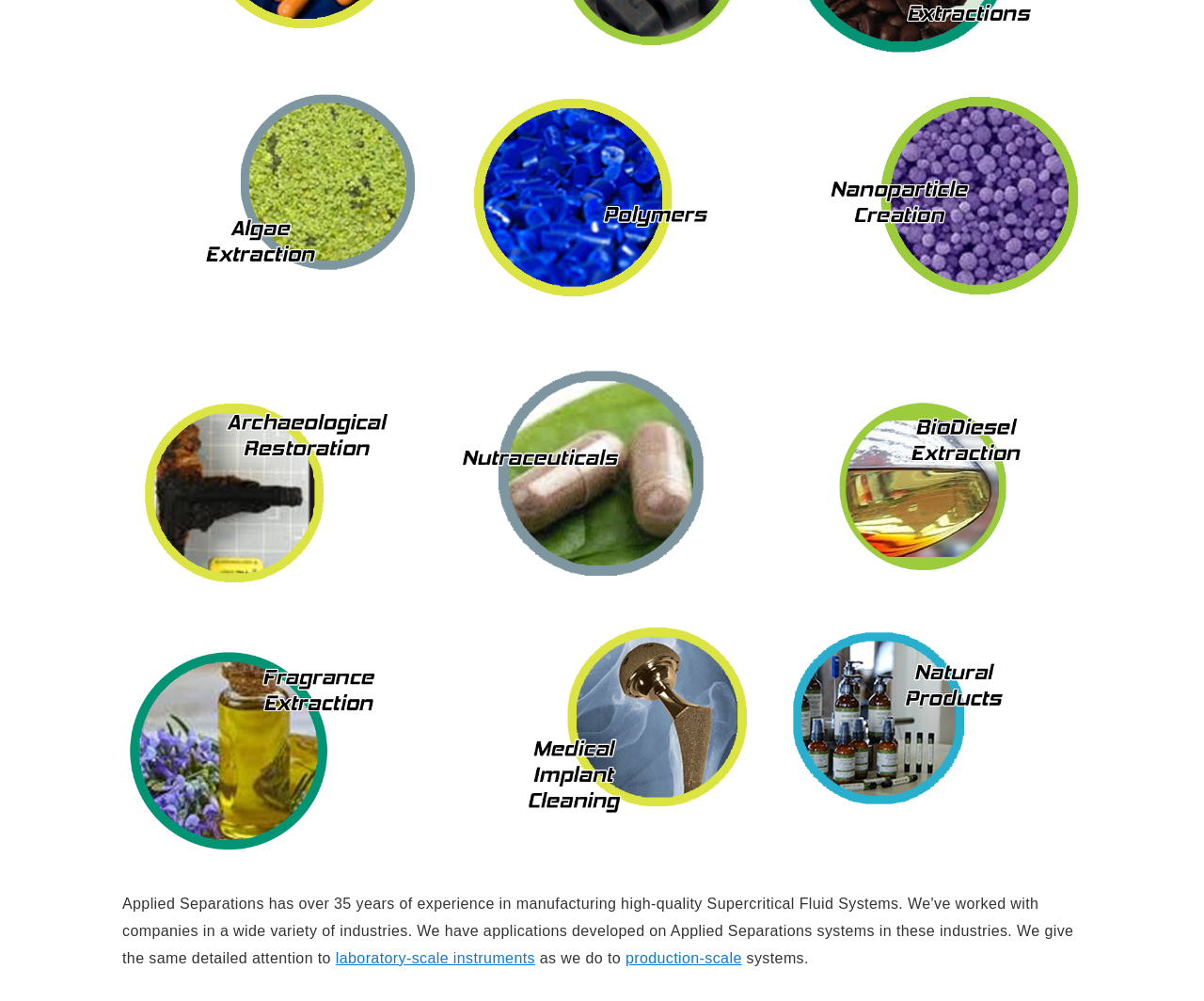Identify the bounding box for the described UI element: "parent_node: Metal Injection Molding".

[0.378, 0.042, 0.622, 0.058]